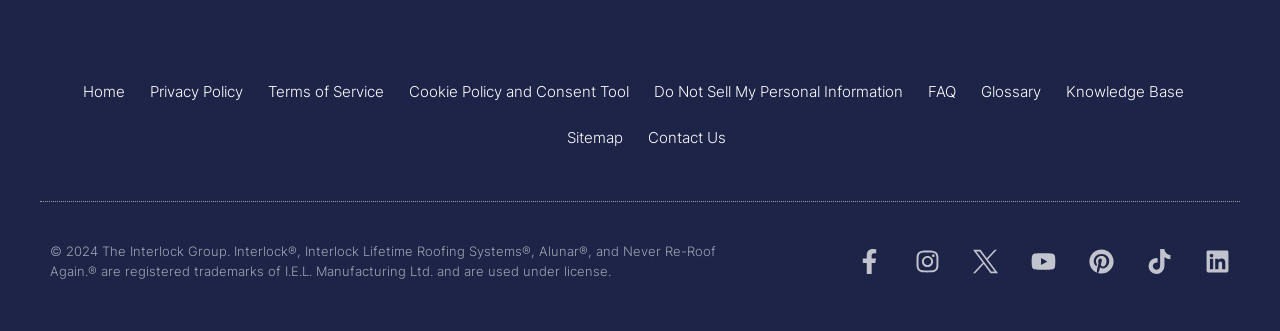How many links are there in the top navigation bar?
Examine the image and provide an in-depth answer to the question.

There are 7 links in the top navigation bar because there are 7 link elements with y1 coordinates around 0.21, indicating they are at the same vertical position and likely part of the same navigation bar.